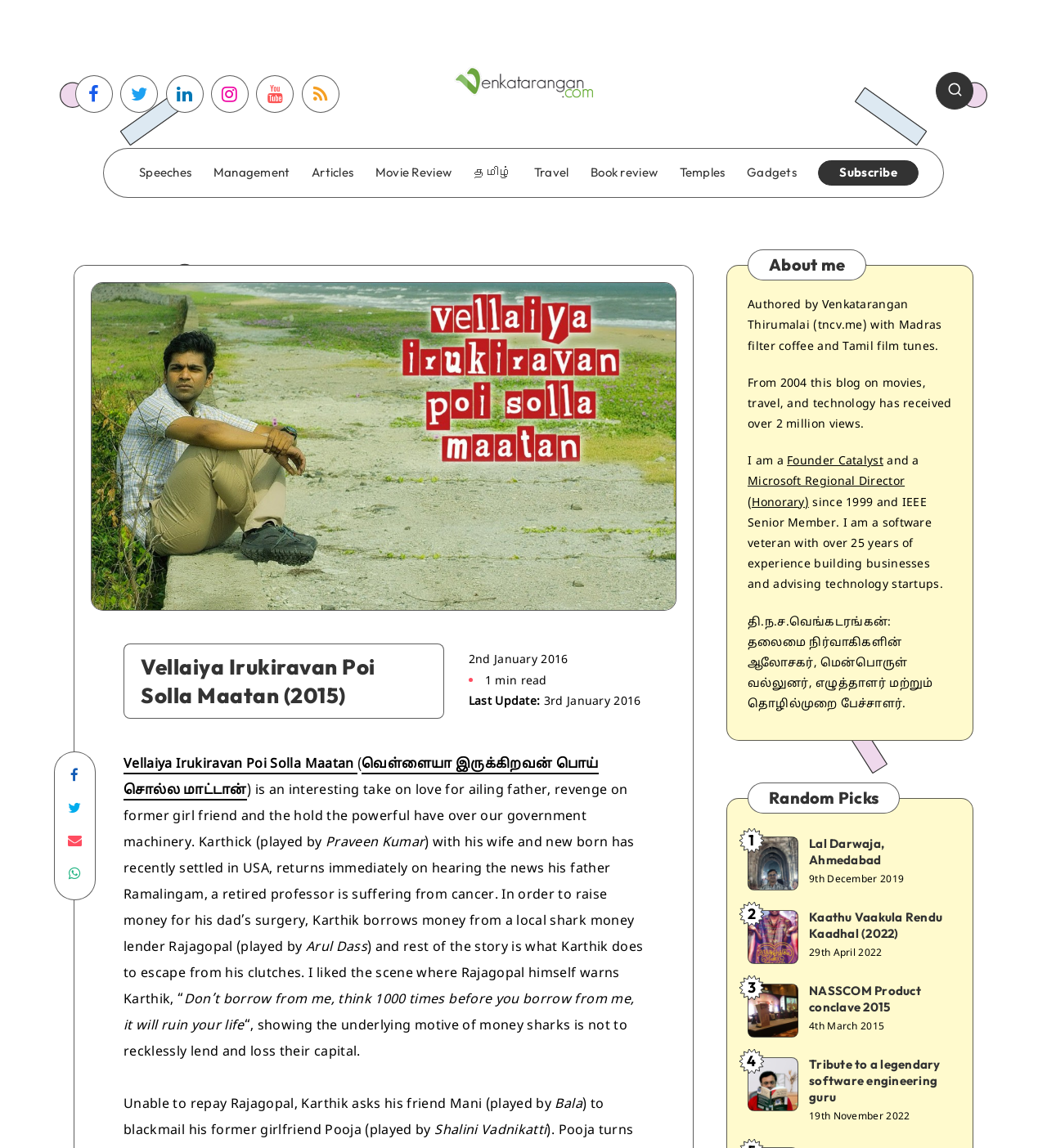Please pinpoint the bounding box coordinates for the region I should click to adhere to this instruction: "Click on the 'Search' link".

[0.894, 0.063, 0.93, 0.095]